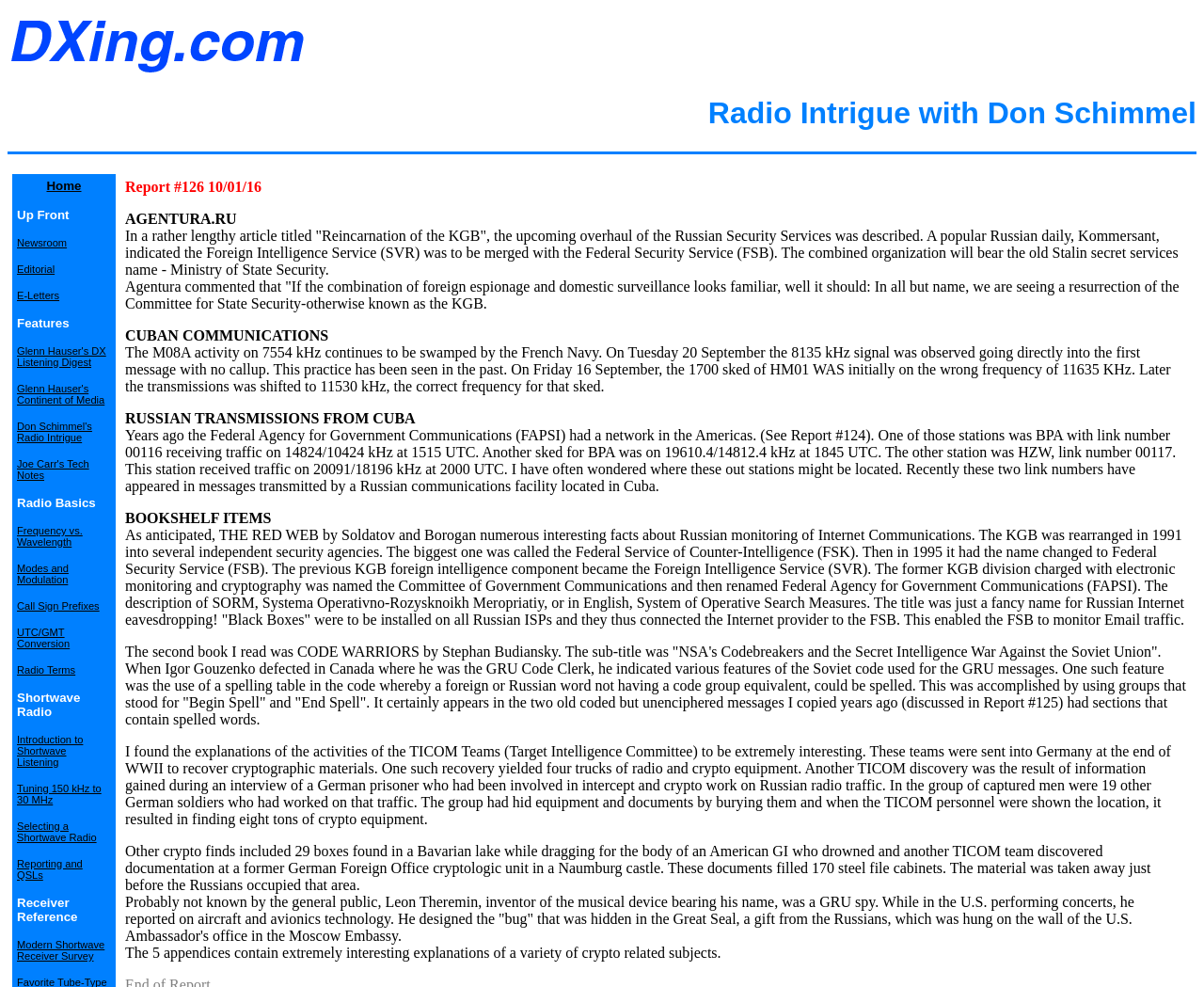Explain the webpage's layout and main content in detail.

The webpage is titled "Radio Intrigue with Don Schimmel" and features a logo image of "DXing.com" at the top left corner. Below the logo is a heading with the same title as the webpage. A horizontal separator line follows, dividing the page into two sections.

The top section contains a navigation menu with links to various pages, including "Home", "Newsroom", "Editorial", "E-Letters", and others. These links are arranged horizontally and take up most of the top section.

The main content of the webpage is located in the bottom section. It appears to be a collection of articles or news stories related to radio and shortwave listening. The first article discusses the M08A activity on 7554 kHz and the French Navy. The second article is about Russian transmissions from Cuba.

Following these articles are several sections of text, each with its own heading. These sections appear to be book reviews or summaries, discussing topics such as Russian monitoring of internet communications, codebreaking, and cryptography. The text is dense and informative, suggesting that the webpage is intended for readers with a strong interest in radio and shortwave listening.

There are no images on the page apart from the logo at the top. The layout is simple and easy to follow, with clear headings and concise text. Overall, the webpage appears to be a resource for individuals interested in radio and shortwave listening, providing news, information, and analysis on related topics.